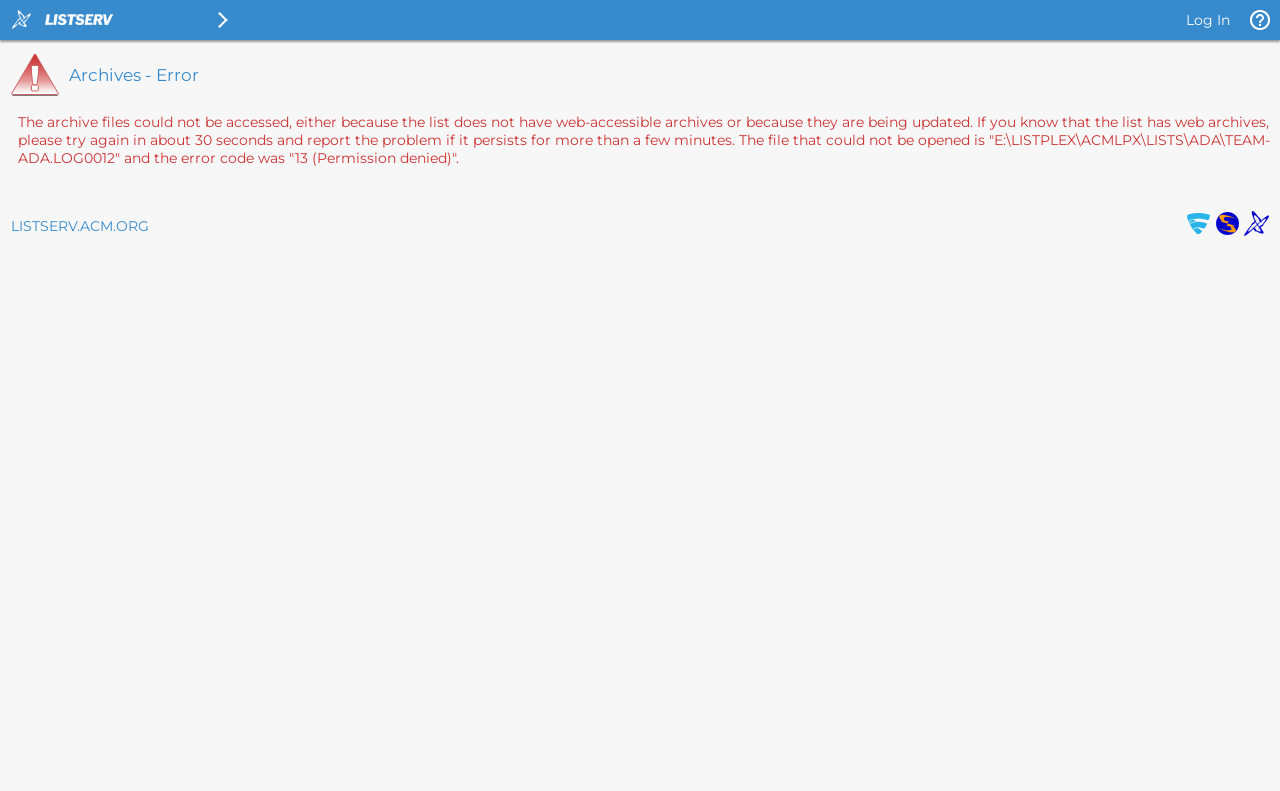What is the security software used?
Kindly offer a comprehensive and detailed response to the question.

The security software used is mentioned at the bottom of the webpage, which states 'Secured by F-Secure Anti-Virus'.